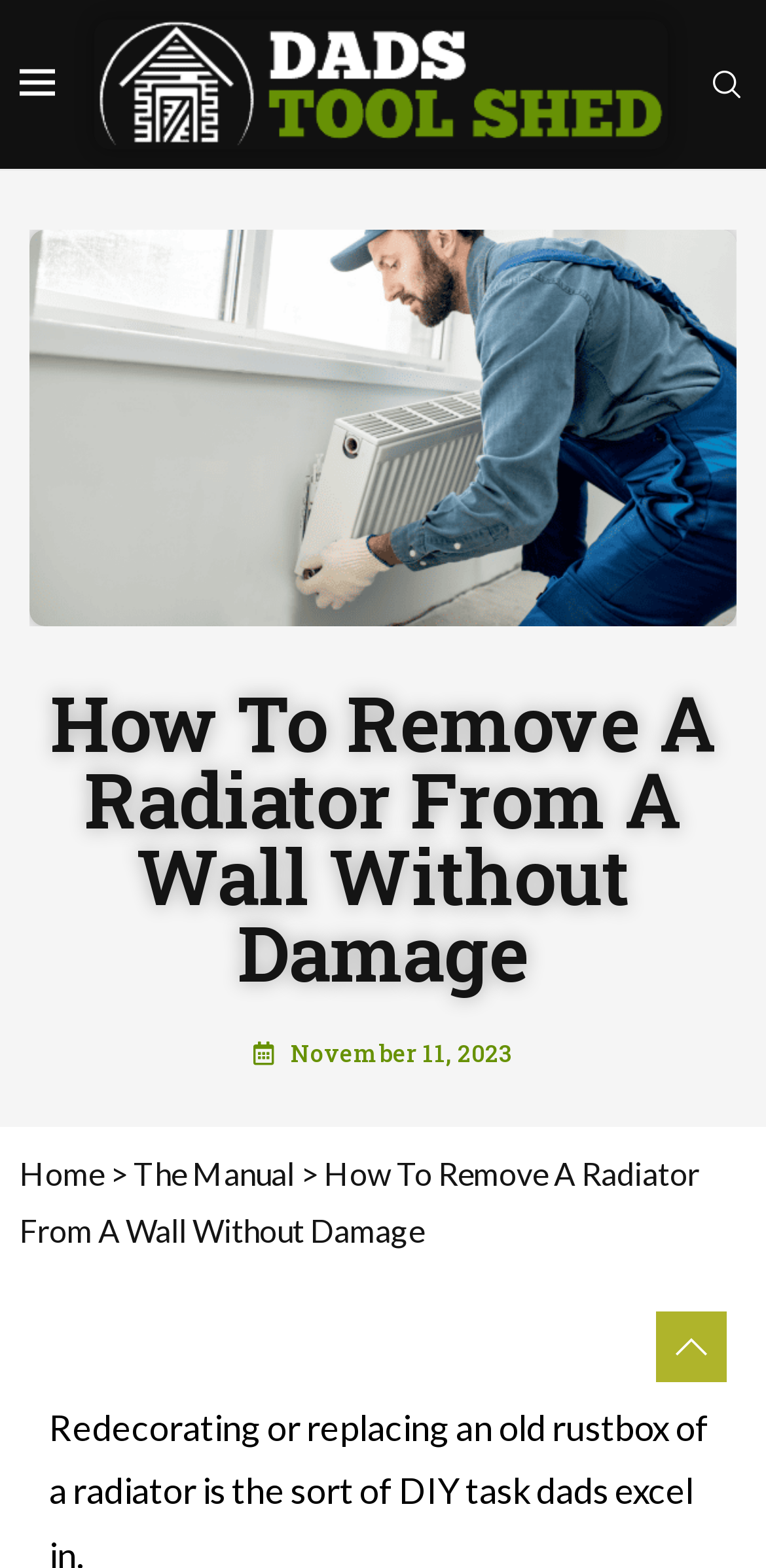Respond to the question with just a single word or phrase: 
What is the name of the website?

Dad's Tool Shed